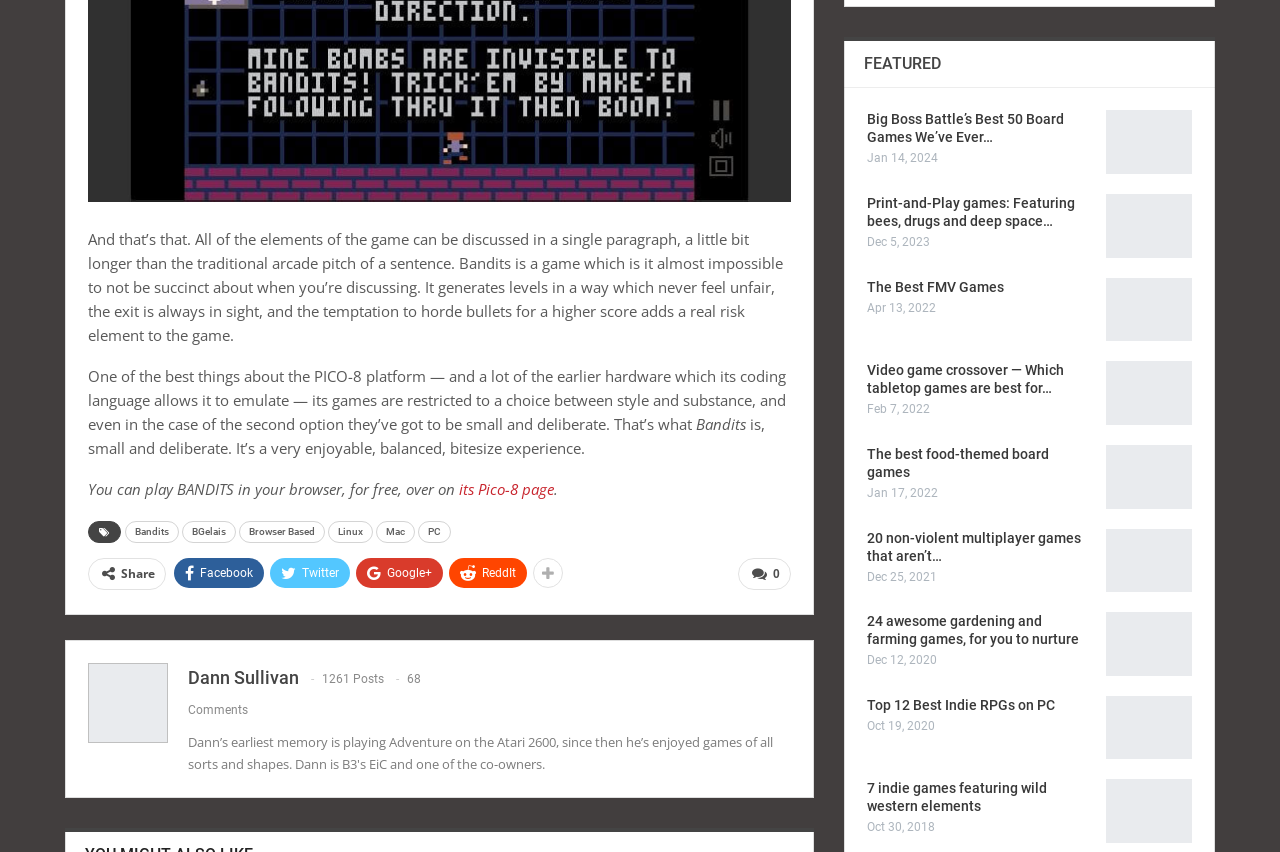How many posts does the author Dann Sullivan have?
Provide a detailed answer to the question, using the image to inform your response.

The author Dann Sullivan is mentioned at the bottom of the webpage, and according to the text, he has 1261 posts.